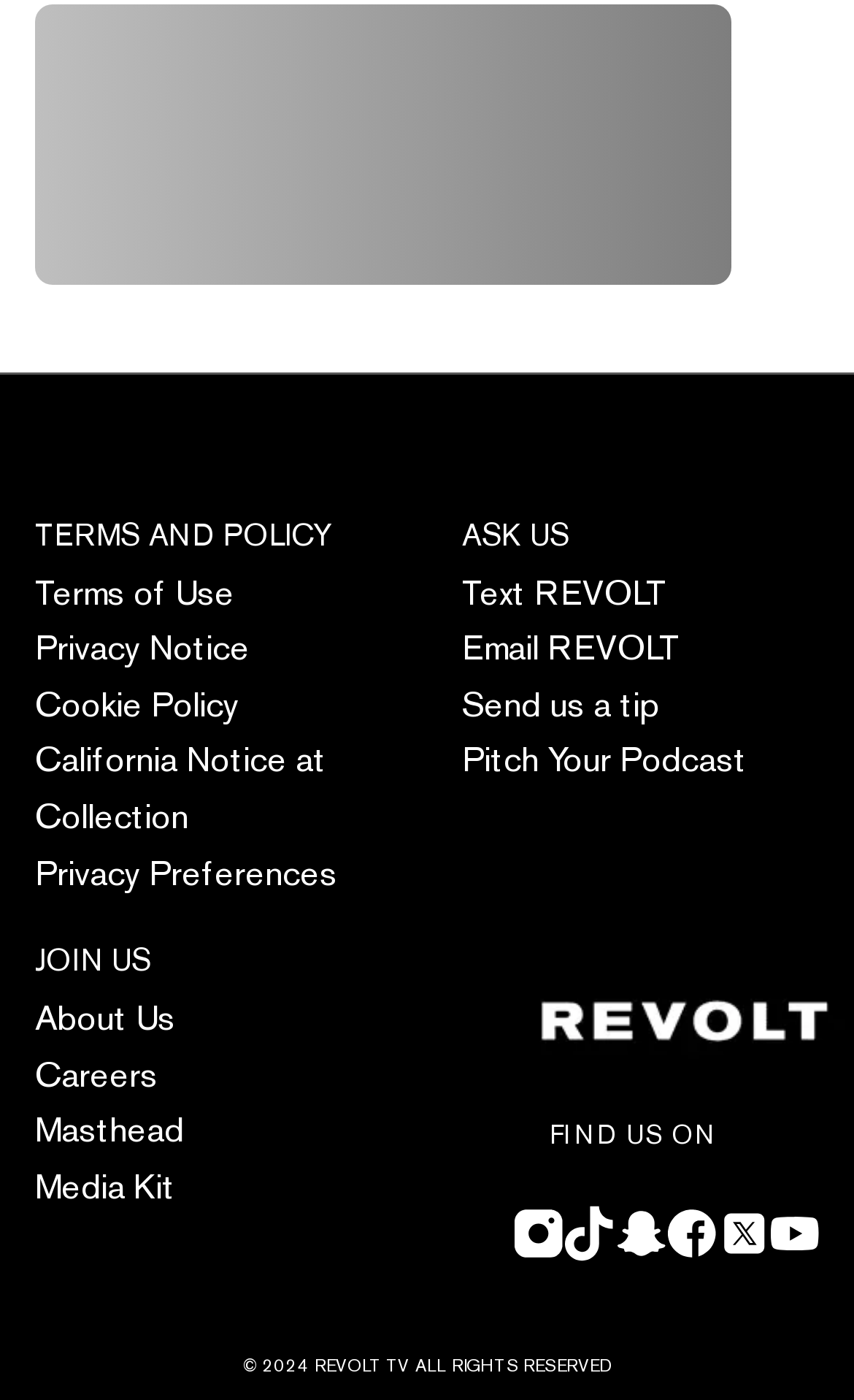How many links are under 'TERMS AND POLICY'?
Using the picture, provide a one-word or short phrase answer.

5